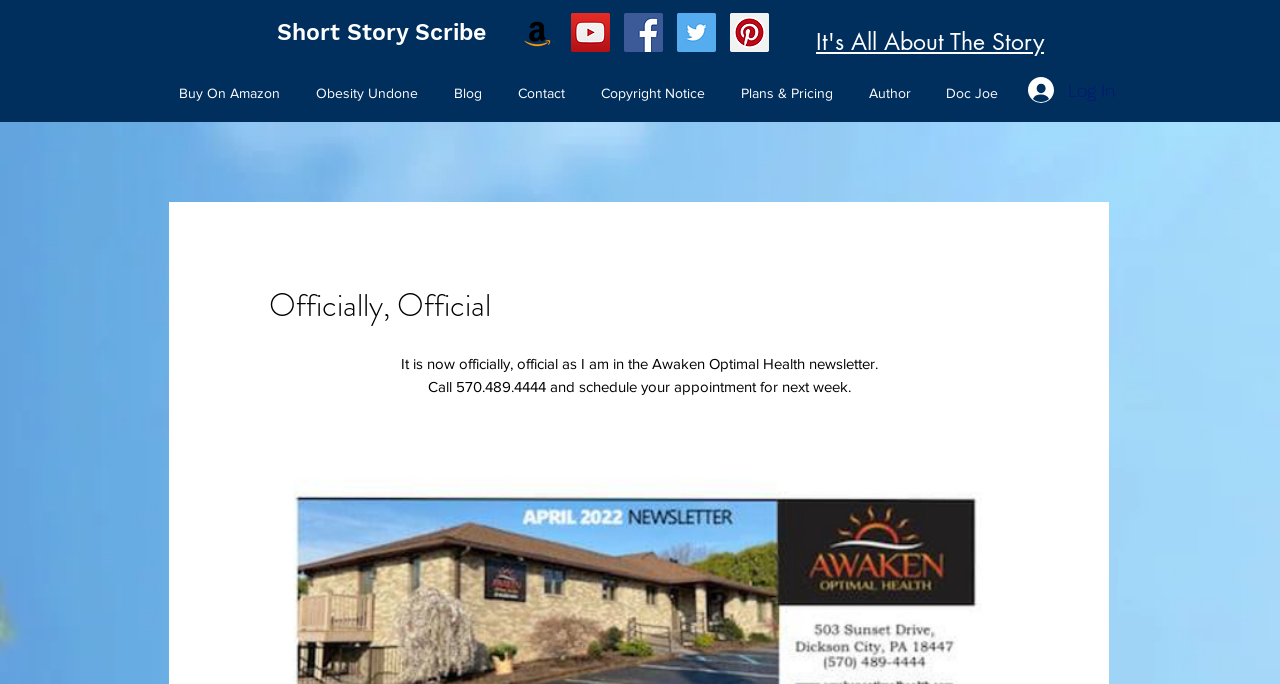What is the name of the newsletter?
Look at the screenshot and respond with one word or a short phrase.

Awaken Optimal Health